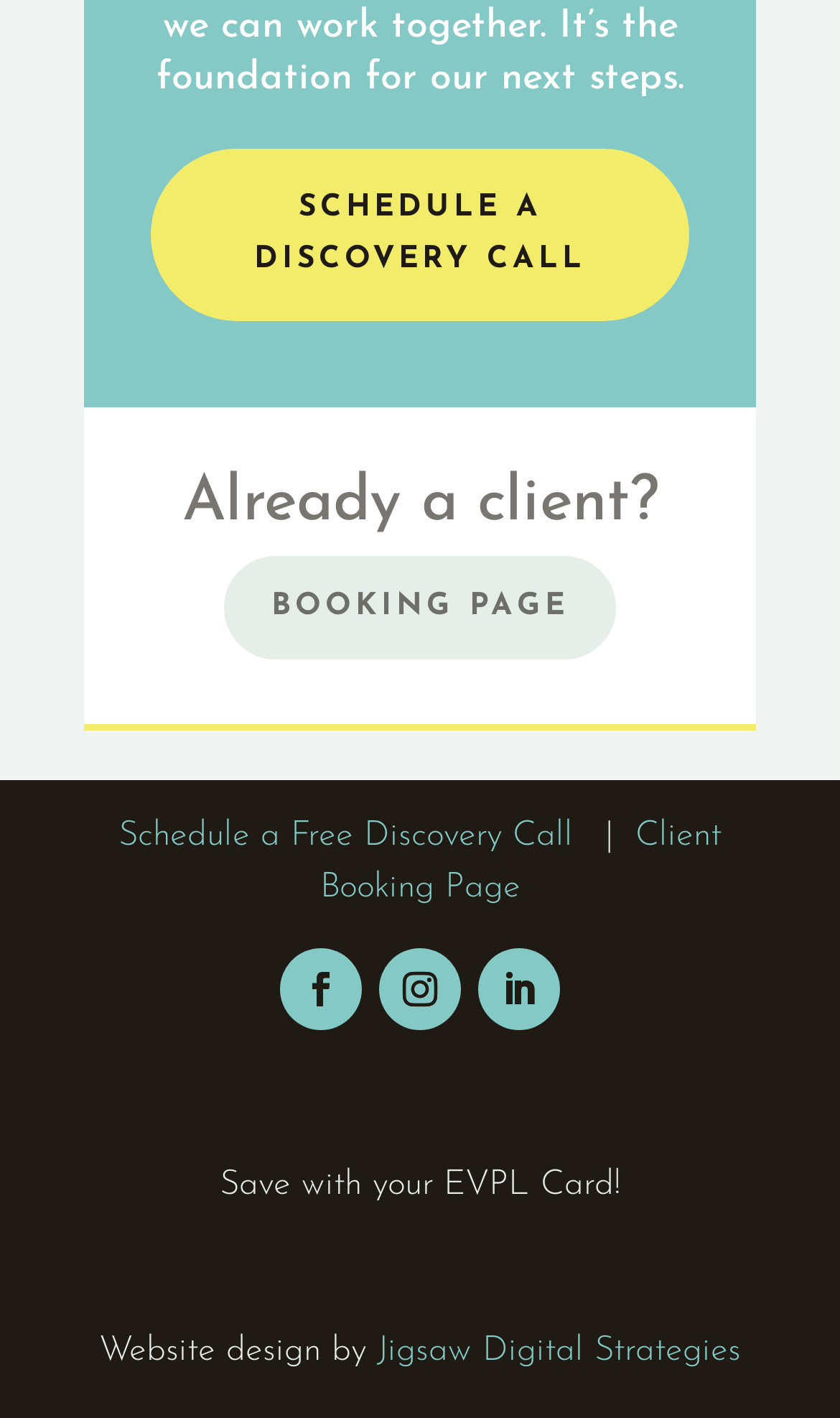What is the name of the company that designed the website?
From the screenshot, provide a brief answer in one word or phrase.

Jigsaw Digital Strategies